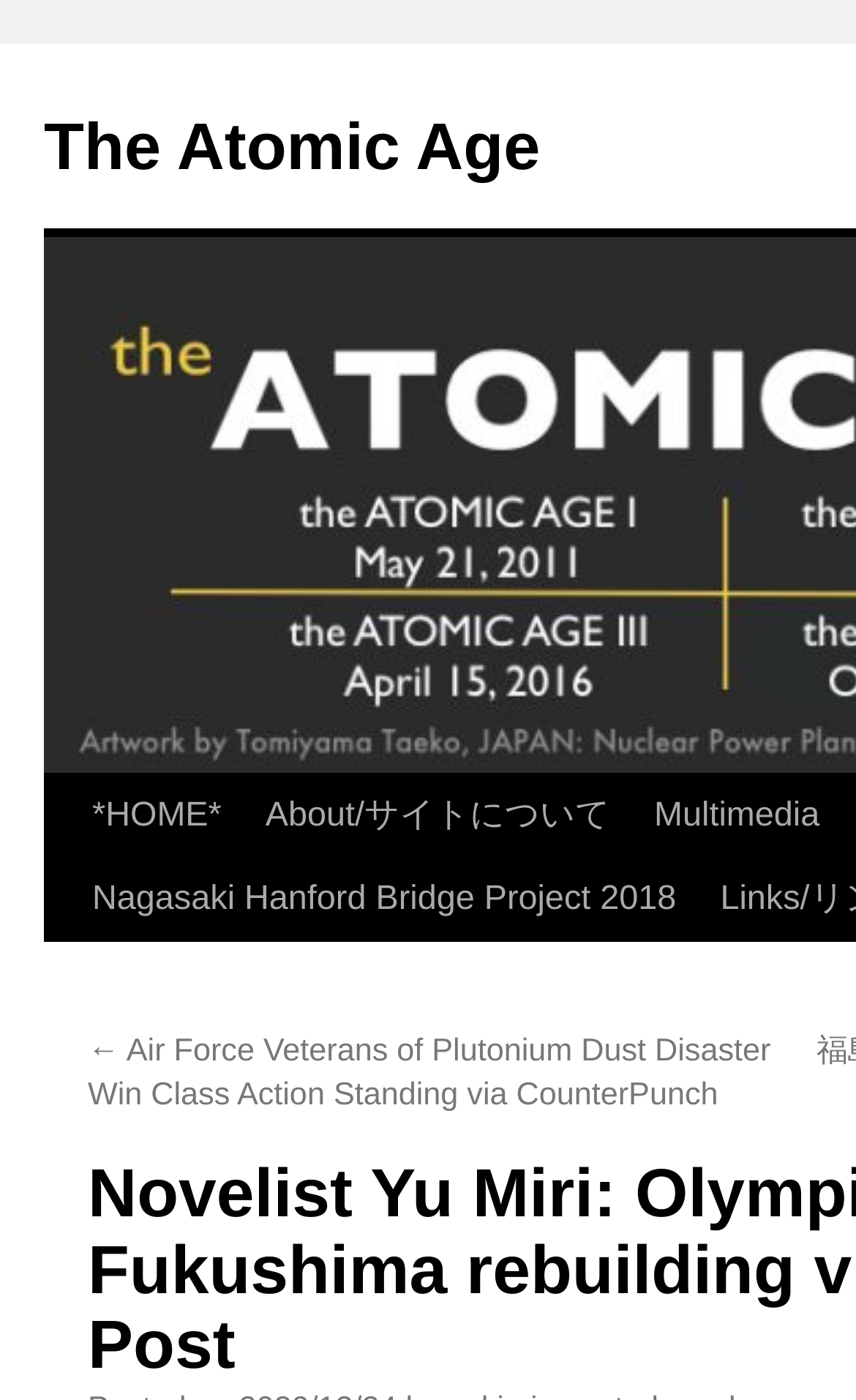Carefully observe the image and respond to the question with a detailed answer:
How many main navigation links are there?

I counted the number of main navigation links by looking at the links that are directly under the root element. I found four links: 'HOME', 'About/サイトについて', 'Multimedia', and 'Nagasaki Hanford Bridge Project 2018'.